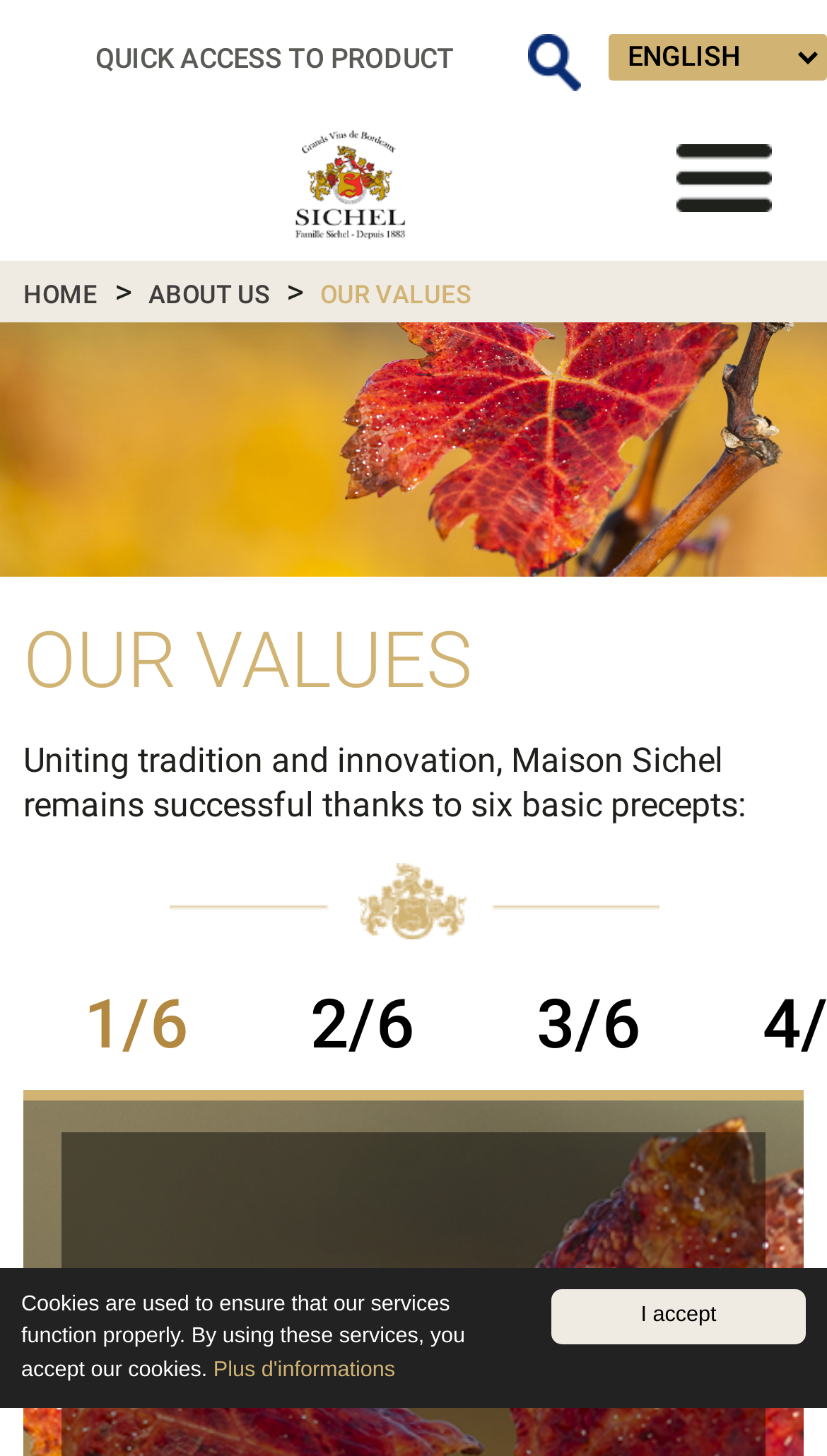What is the purpose of the cookies on this website?
Please provide a single word or phrase answer based on the image.

to ensure services function properly